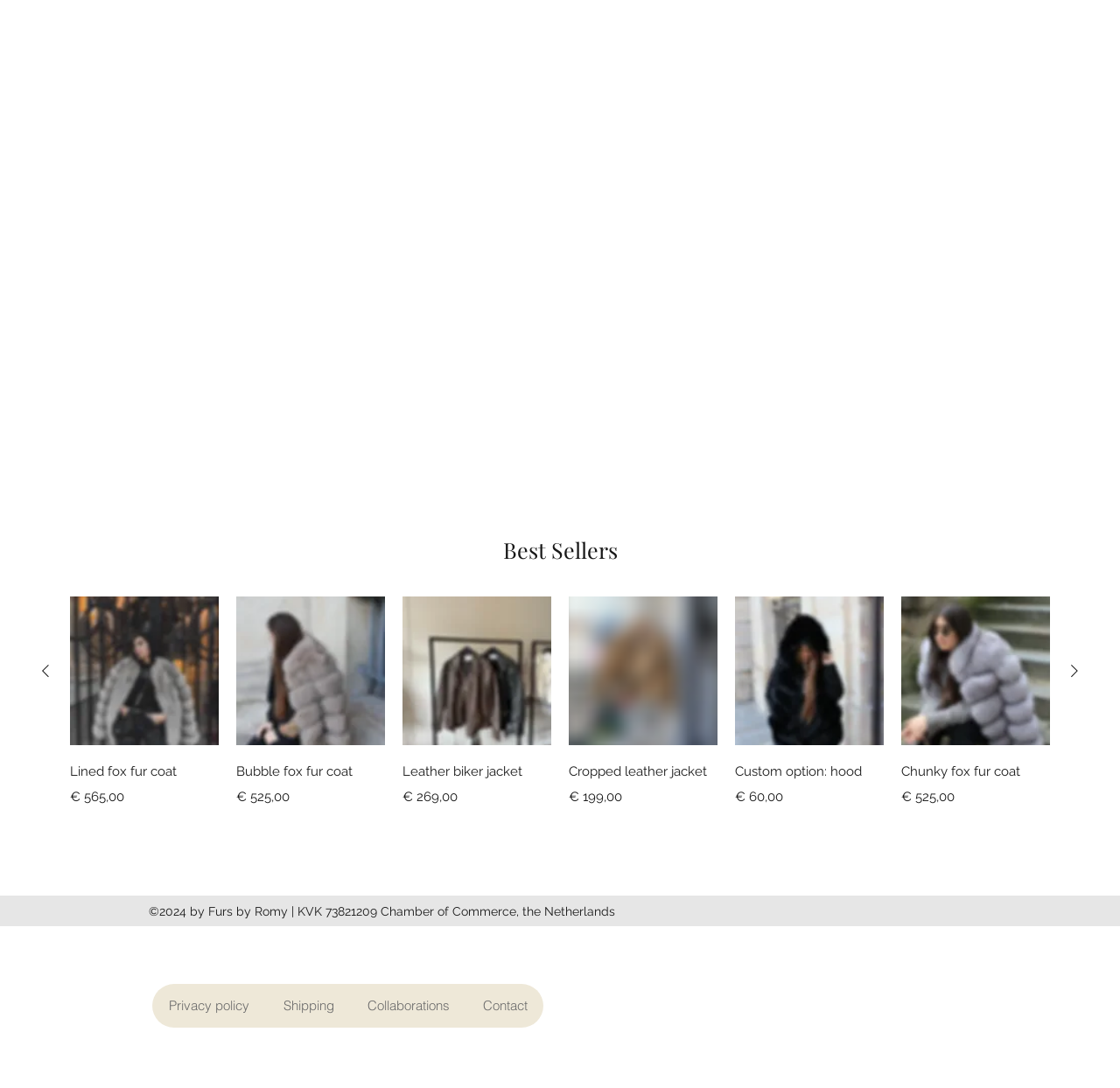Please indicate the bounding box coordinates of the element's region to be clicked to achieve the instruction: "Visit the Instagram page". Provide the coordinates as four float numbers between 0 and 1, i.e., [left, top, right, bottom].

[0.828, 0.829, 0.844, 0.845]